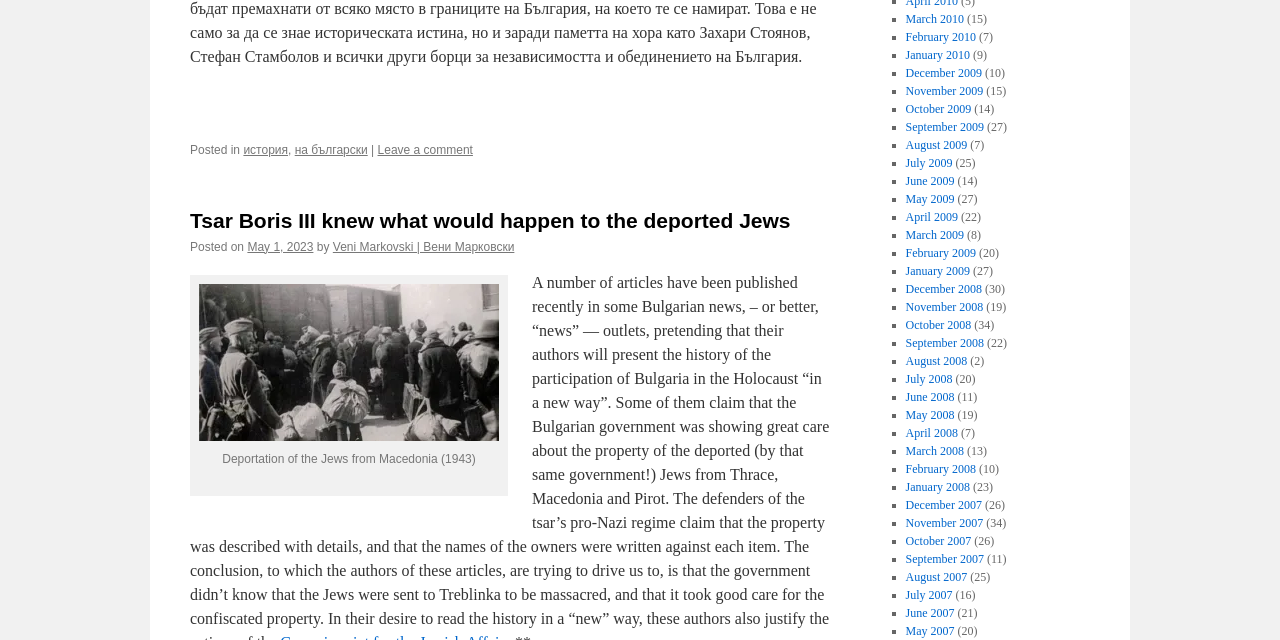What is the date of the article?
Answer briefly with a single word or phrase based on the image.

May 1, 2023